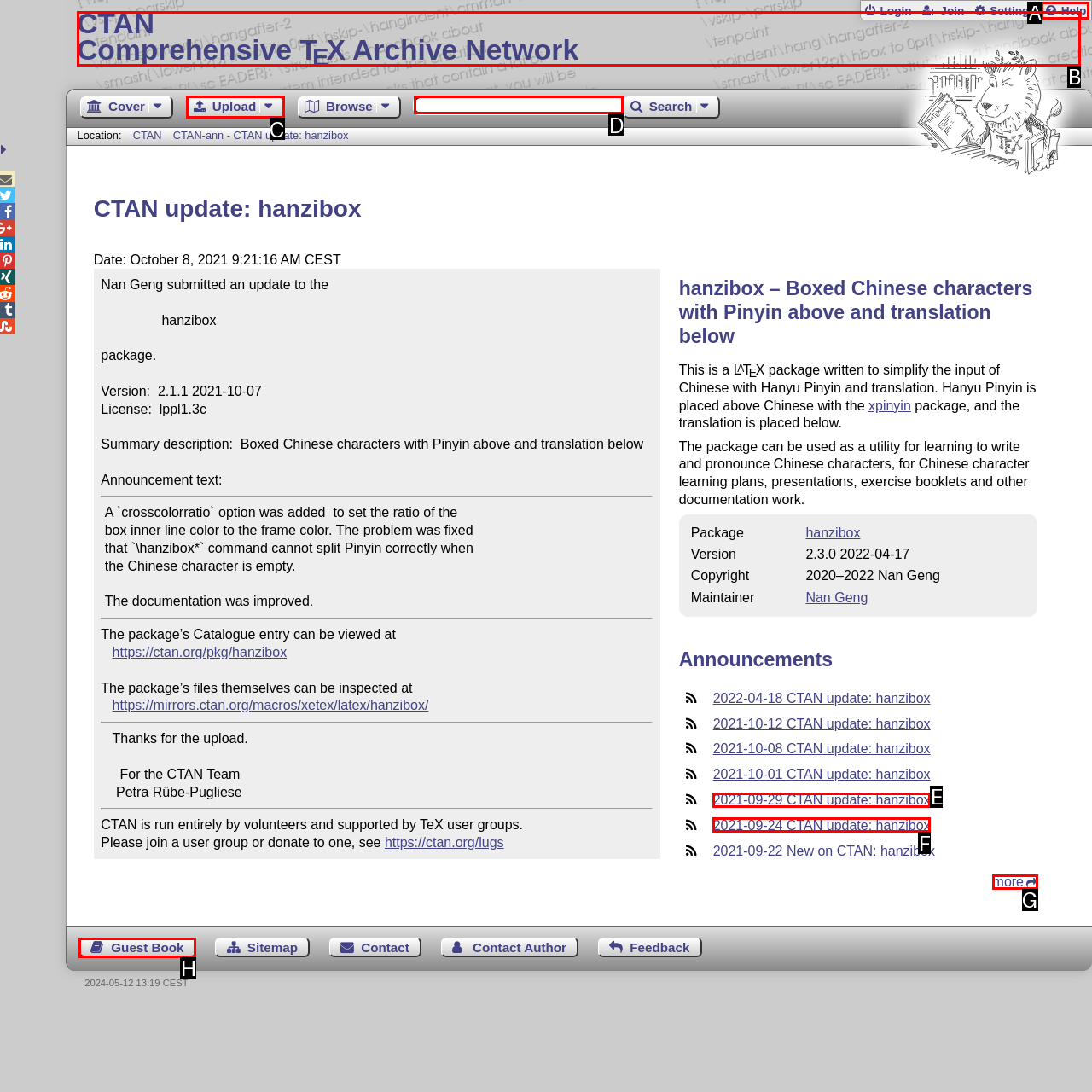Select the letter that corresponds to this element description: 2021-09-29 CTAN update: hanzibox
Answer with the letter of the correct option directly.

E